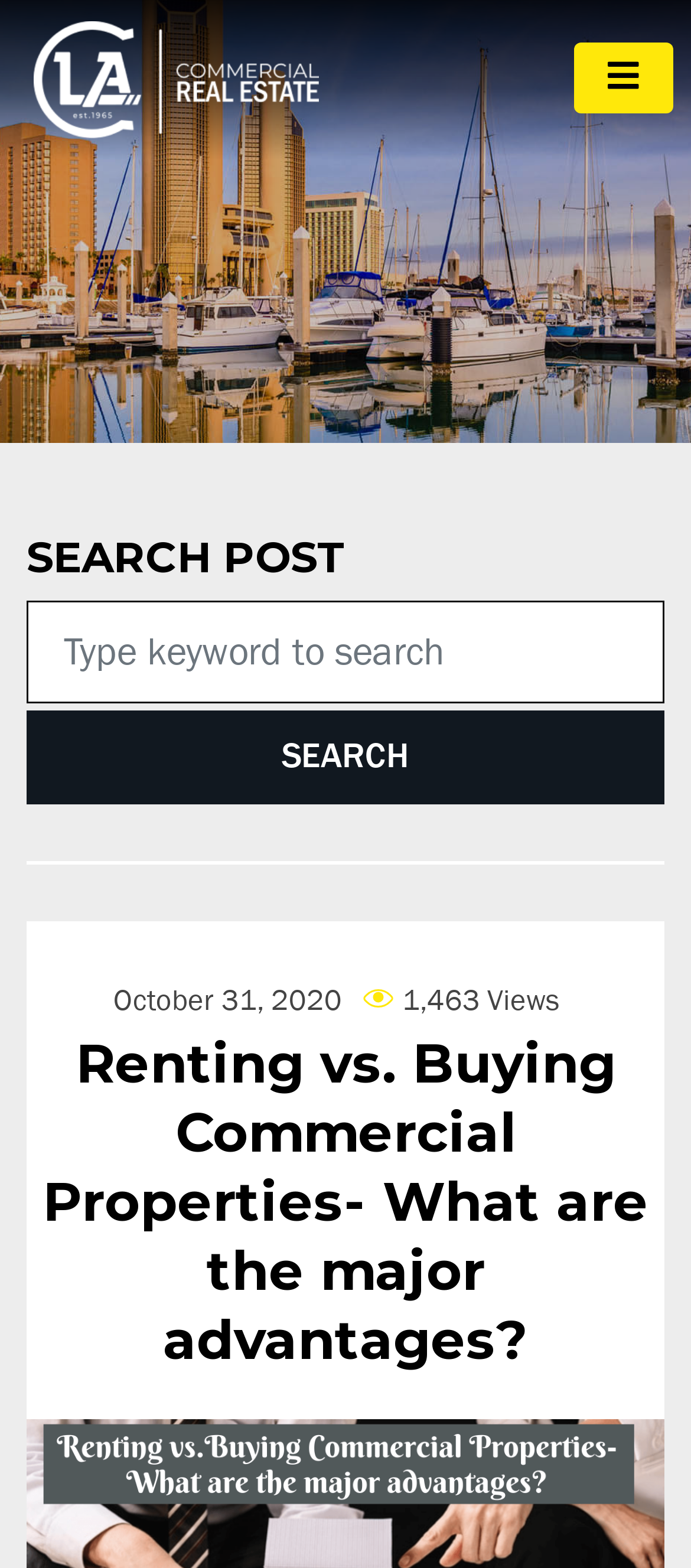Extract the bounding box of the UI element described as: "aria-label="Toggle navigation"".

[0.831, 0.027, 0.974, 0.072]